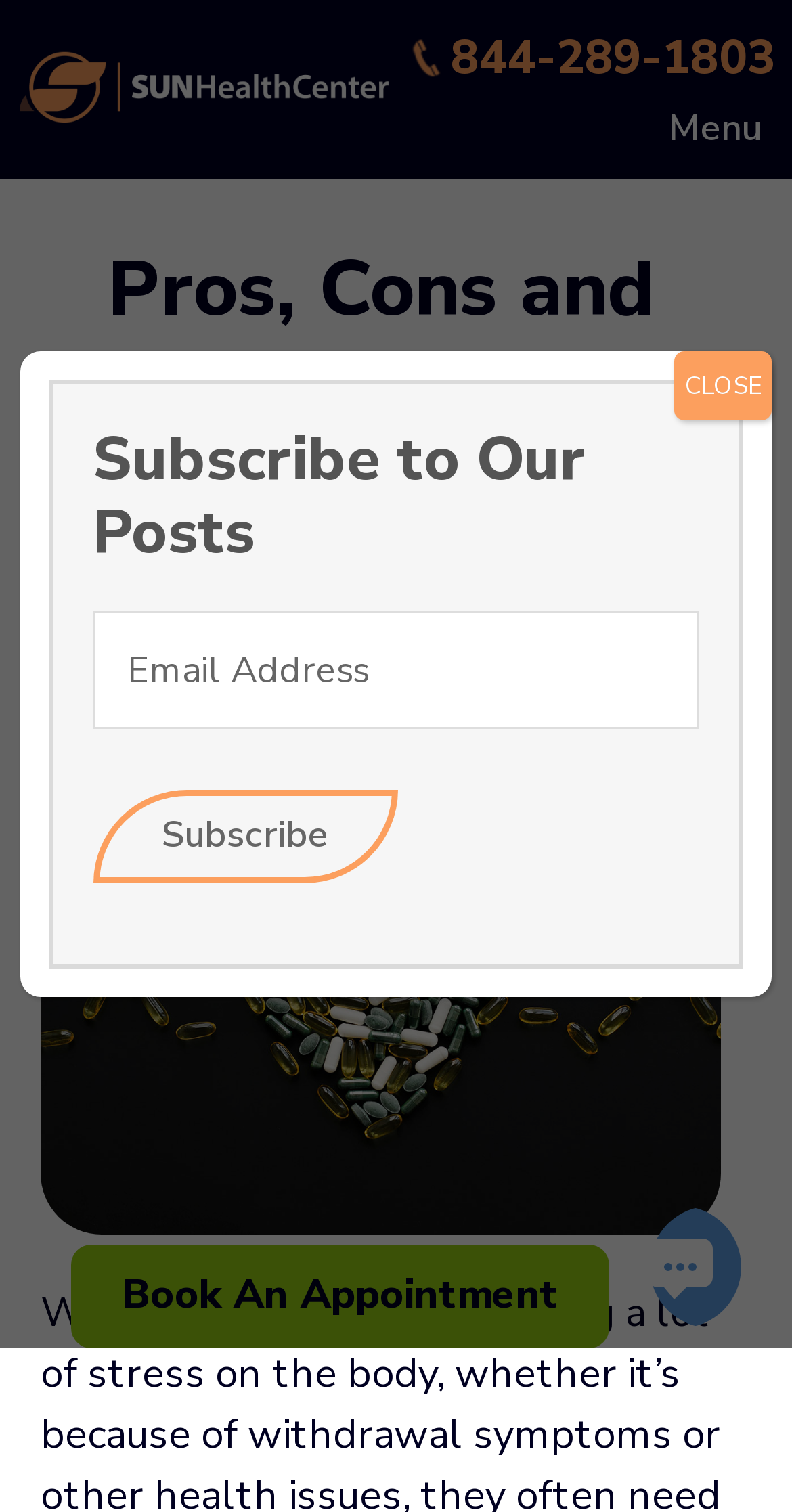Provide a one-word or short-phrase answer to the question:
What is the date of the article on this webpage?

MAY 30, 2022